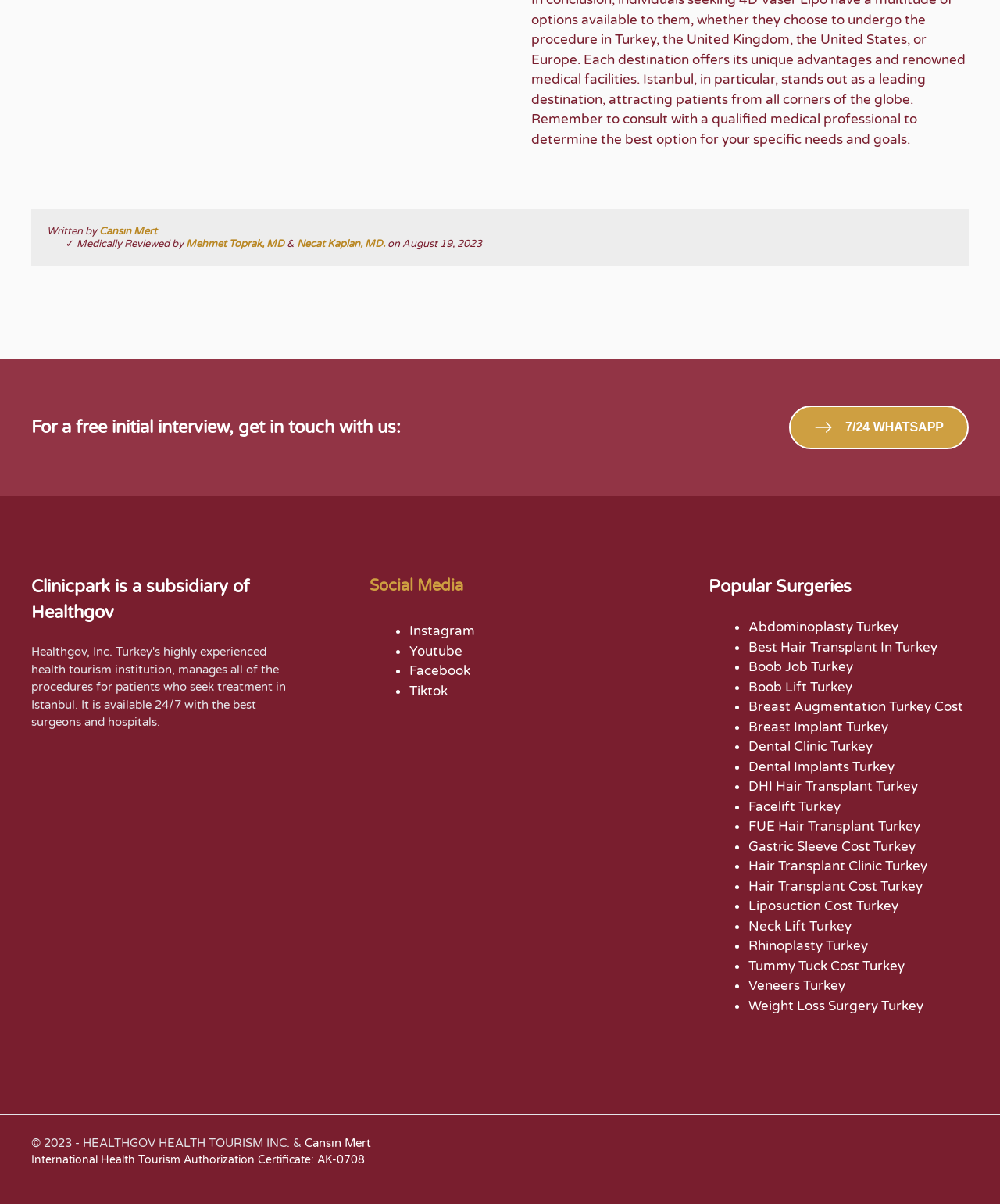What is the purpose of the '7/24 WHATSAPP' link?
Provide a comprehensive and detailed answer to the question.

The '7/24 WHATSAPP' link is likely a contact method for the clinic, allowing users to get in touch with them 24/7.